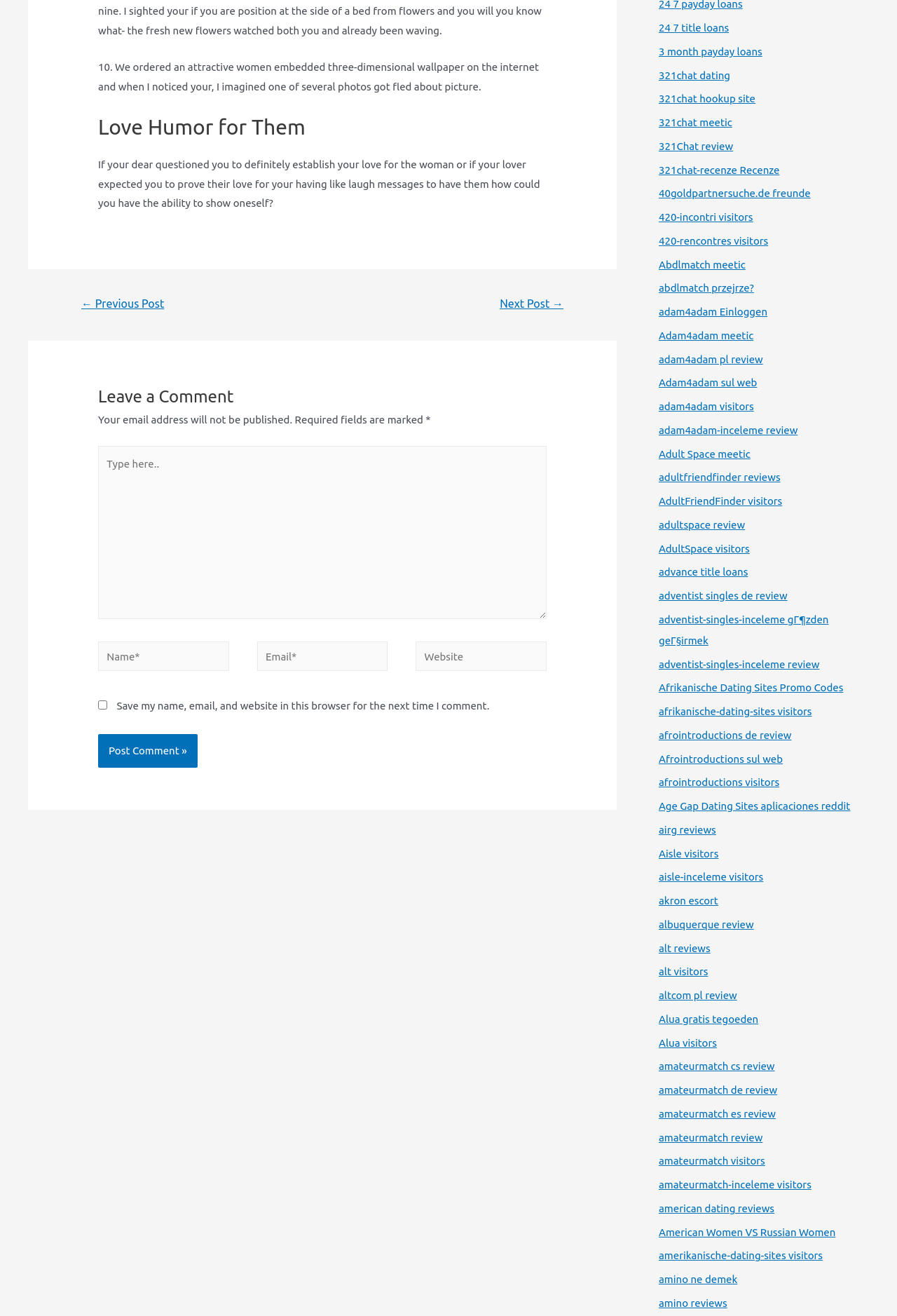Please identify the bounding box coordinates for the region that you need to click to follow this instruction: "Click the 'Next Post →' link".

[0.538, 0.222, 0.647, 0.242]